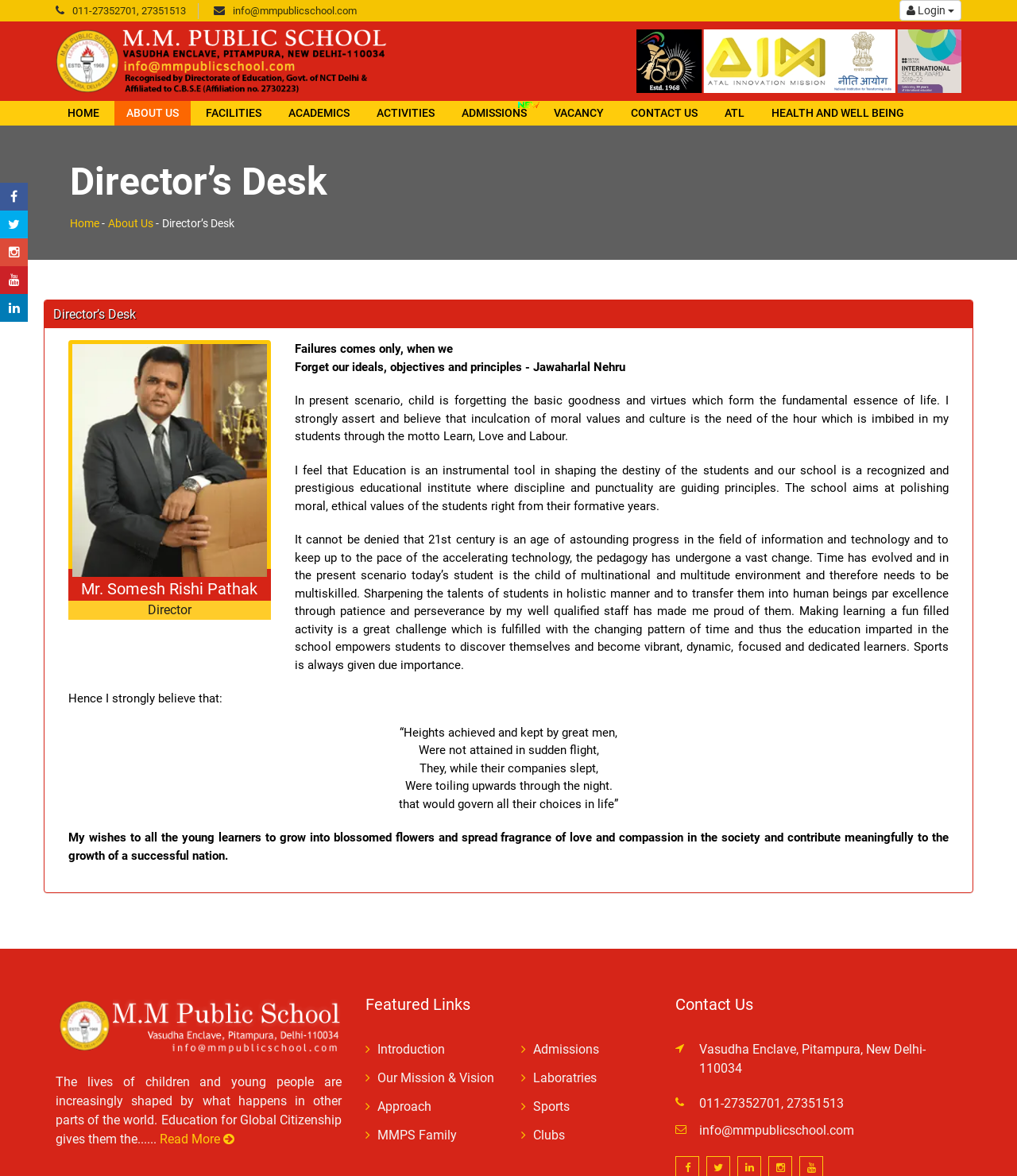Craft a detailed narrative of the webpage's structure and content.

The webpage is about M.M. Public School, specifically the Director's Desk section. At the top, there is a header section with the school's name, contact information, and a login button on the right side. Below the header, there is a navigation menu with links to various sections of the website, including HOME, ABOUT US, FACILITIES, ACADEMICS, ACTIVITIES, ADMISSIONS, VACANCY, and CONTACT US.

The main content of the page is a message from the Director, Mr. Somesh Rishi Pathak, which is divided into several paragraphs. The Director's photo is displayed on the left side of the page, accompanied by his name and title. The message discusses the importance of inculcating moral values and culture in students, the role of education in shaping their destiny, and the need for students to be multiskilled in today's fast-paced world. The Director also emphasizes the importance of sports and making learning a fun-filled activity.

Below the Director's message, there is a section with a quote from Jawaharlal Nehru and a poem about achieving great heights through hard work and perseverance. Further down, there is a section with a link to "Schools in Pitampura for Nursery admission" and an image related to it.

The page also features a section on "Featured Links" with links to various pages, including Introduction, Our Mission & Vision, Approach, MMPS Family, Admissions, Laboratries, Sports, and Clubs. Additionally, there is a "Contact Us" section with the school's address, phone numbers, and email address.

On the left side of the page, there is a social media section with links to the school's Facebook, Twitter, Instagram, YouTube, and LinkedIn profiles.